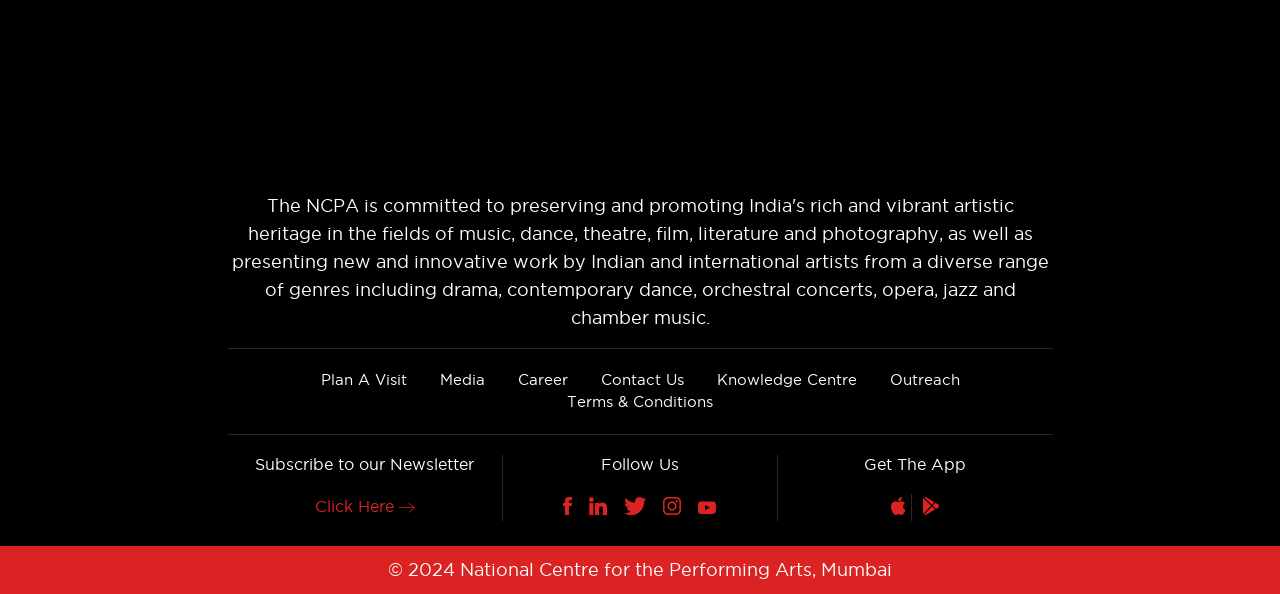How many social media links are there?
Please provide a single word or phrase in response based on the screenshot.

5